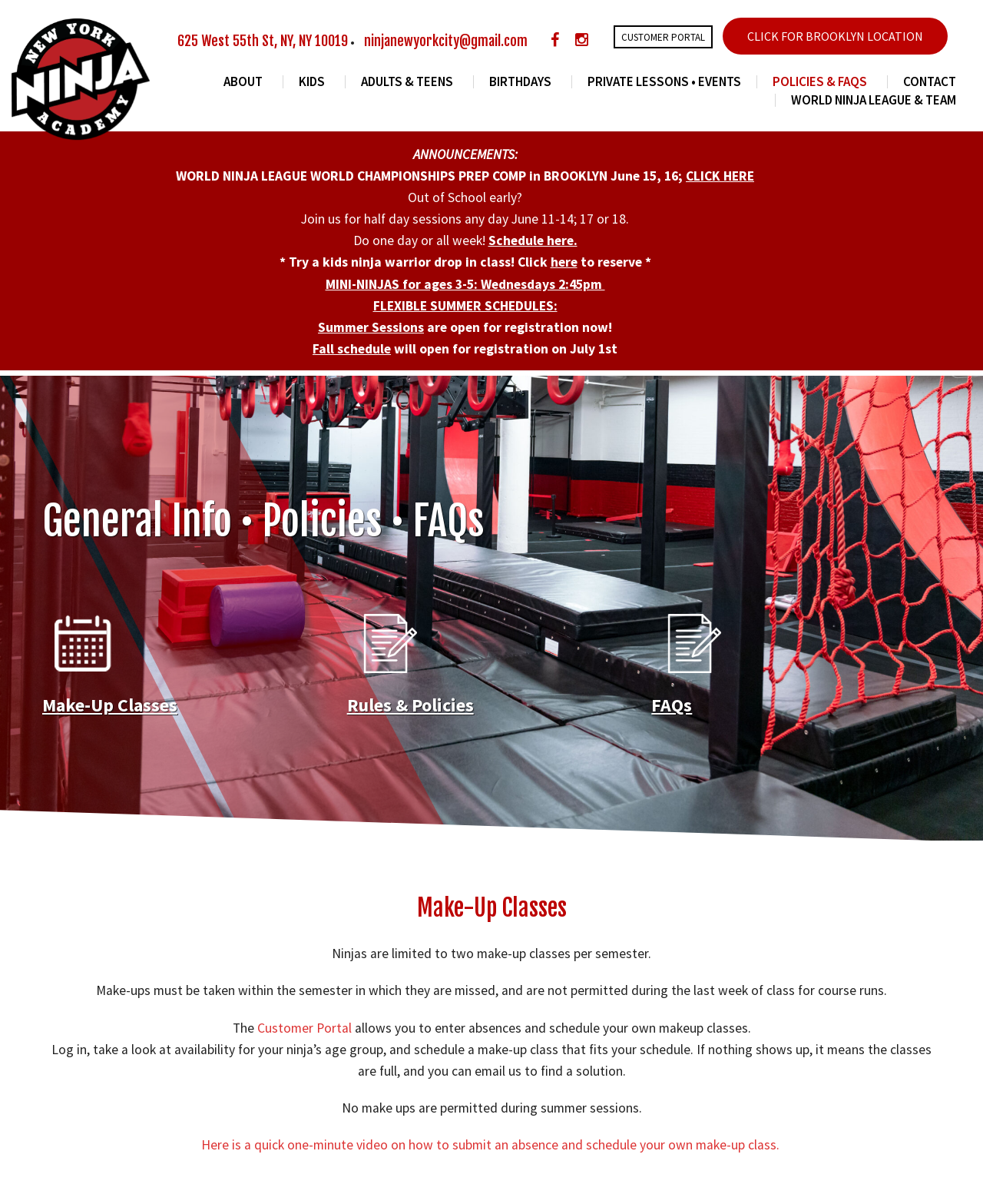Find the bounding box coordinates of the clickable region needed to perform the following instruction: "Watch the video on how to submit an absence and schedule a make-up class". The coordinates should be provided as four float numbers between 0 and 1, i.e., [left, top, right, bottom].

[0.204, 0.944, 0.796, 0.958]